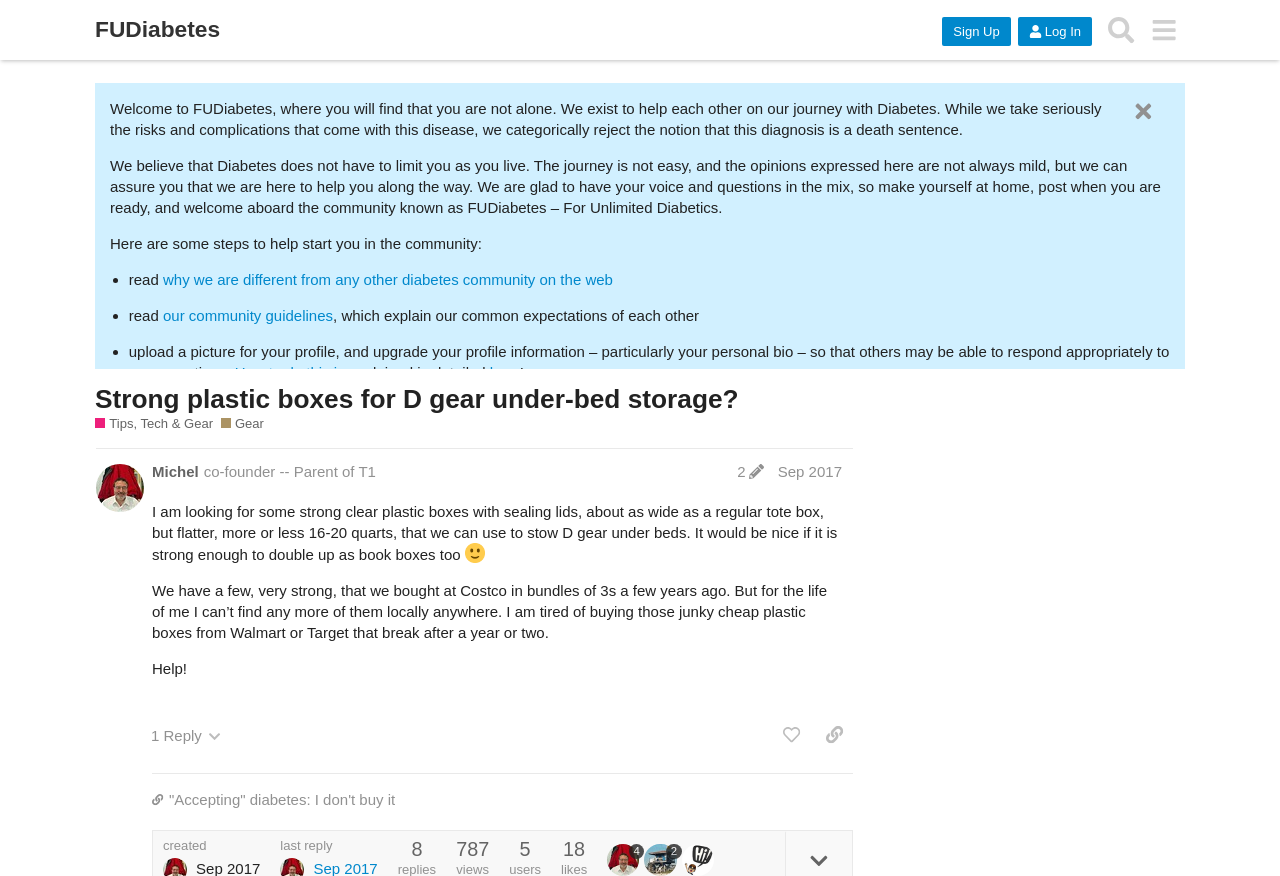Summarize the webpage with a detailed and informative caption.

This webpage is a forum discussion page from FUDiabetes, a community for people with diabetes. At the top of the page, there is a header section with links to the website's logo, sign-up, log-in, search, and menu buttons. Below the header, there is a welcome message that introduces the community's purpose and values.

The main content of the page is divided into two sections. The first section provides steps to help new users get started in the community, including reading about why the community is different, reviewing community guidelines, uploading a profile picture, and introducing oneself on the intro thread.

The second section is a discussion thread titled "Strong plastic boxes for D gear under-bed storage?" where a user, Michel, is asking for recommendations on strong clear plastic boxes with sealing lids to store diabetes gear under beds. The user has posted a detailed description of their requirements and has received one reply. Below the discussion thread, there are buttons to like the post, copy a link to the post, and view the post's edit history.

On the right side of the page, there is a section with links to related topics, including "Tips, Tech & Gear" and "Gear", which are categories for discussing diabetes-related gear and technology. There is also a link to a previous post titled '"Accepting" diabetes: I don't buy it'. At the bottom of the page, there are indicators showing the number of views and replies to the post.